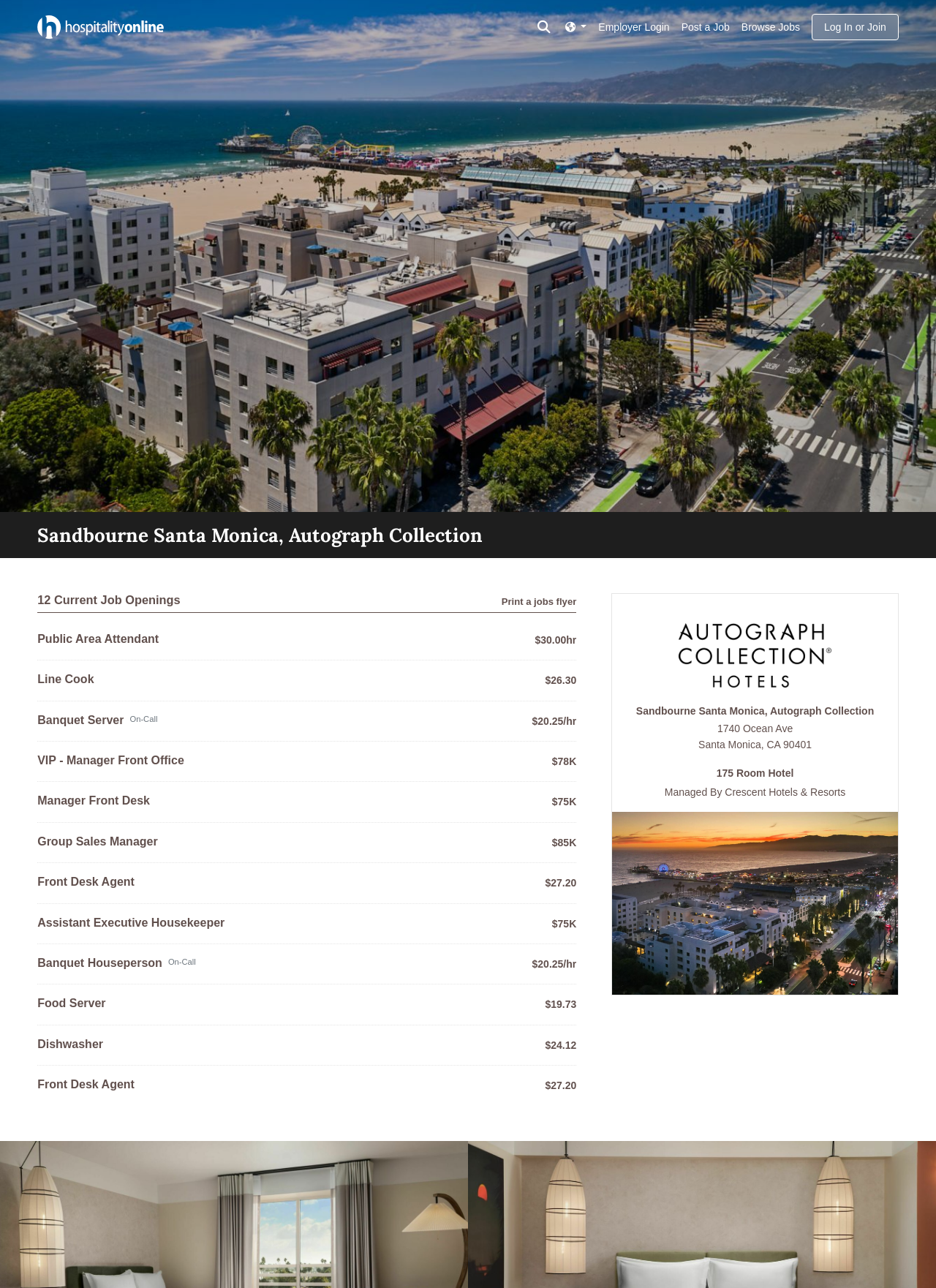Can you show the bounding box coordinates of the region to click on to complete the task described in the instruction: "Browse jobs"?

[0.786, 0.01, 0.861, 0.036]